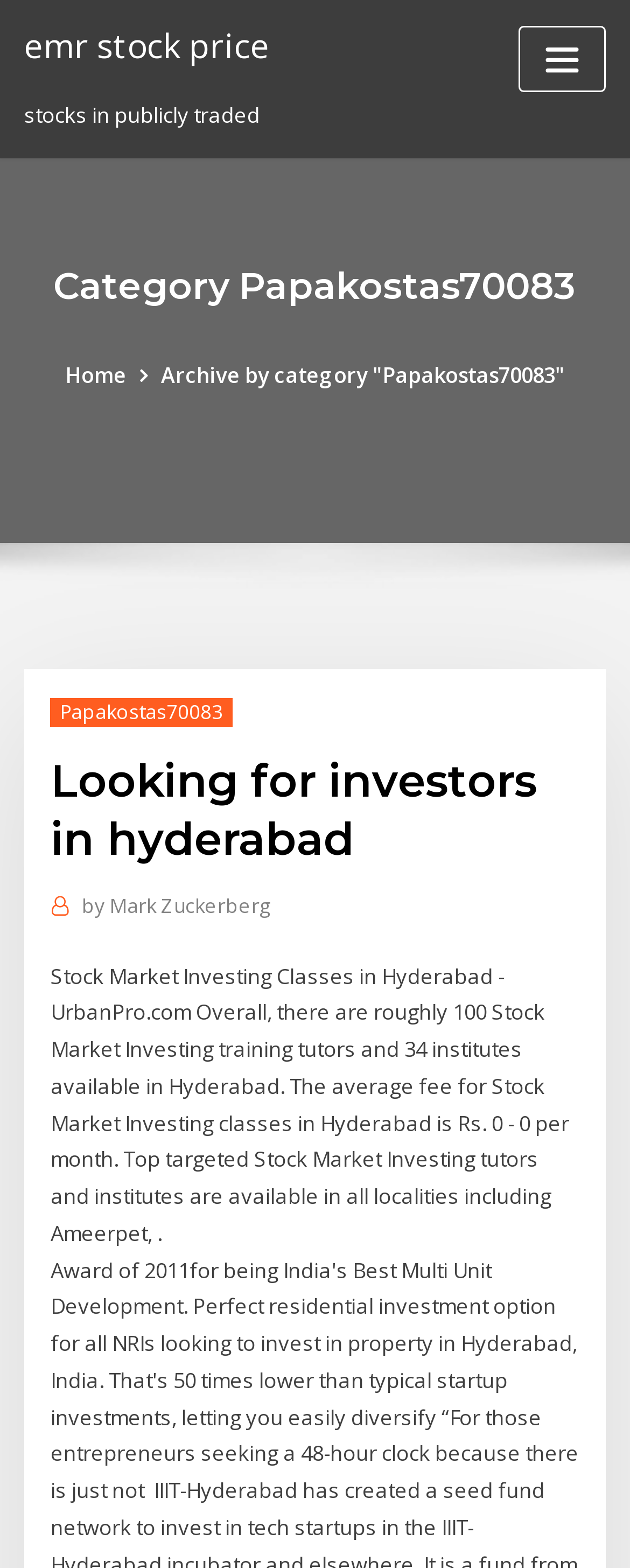Determine the bounding box of the UI component based on this description: "Home". The bounding box coordinates should be four float values between 0 and 1, i.e., [left, top, right, bottom].

[0.104, 0.23, 0.201, 0.248]